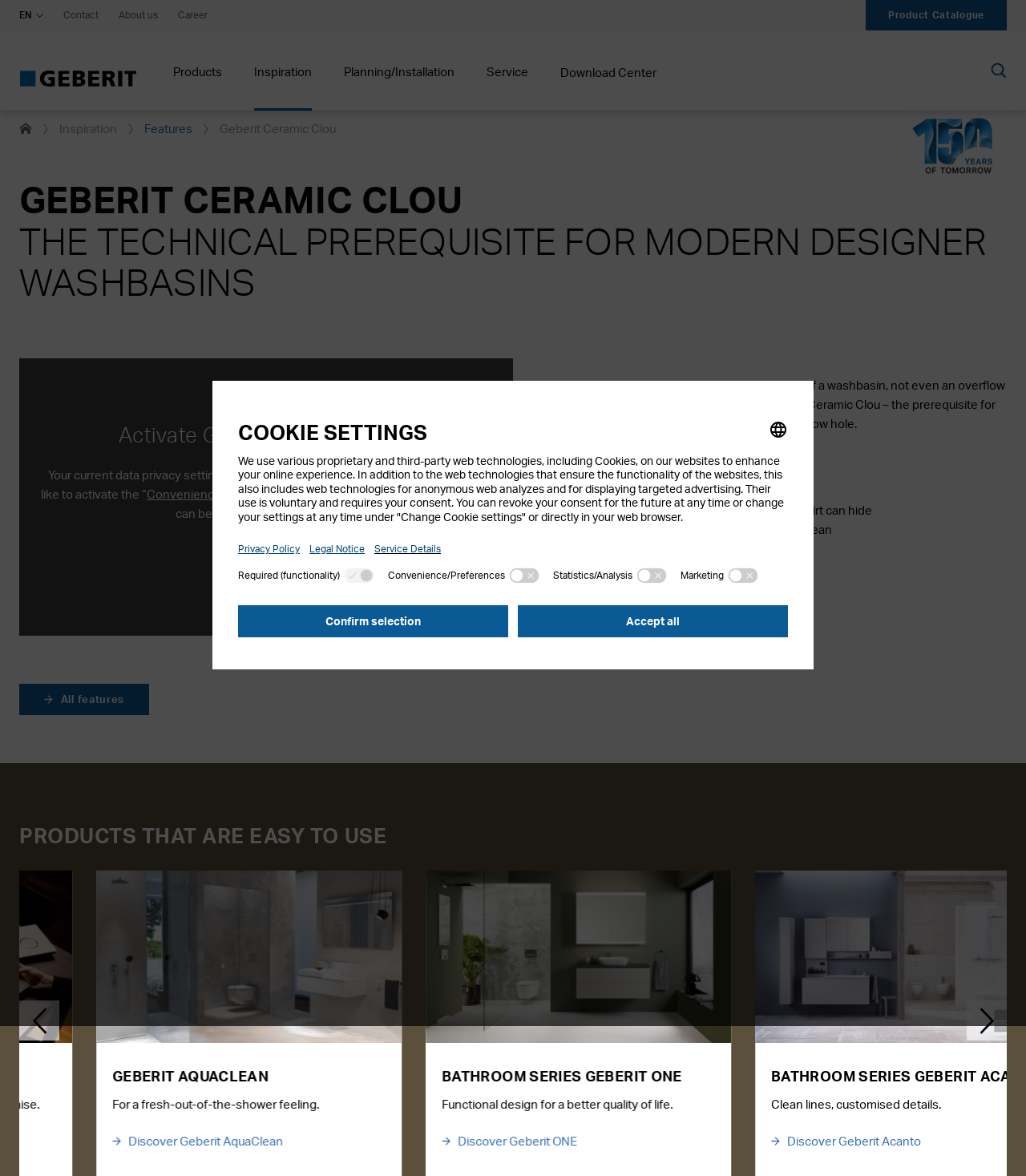Please locate the UI element described by "parent_node: Marketing" and provide its bounding box coordinates.

[0.709, 0.482, 0.74, 0.496]